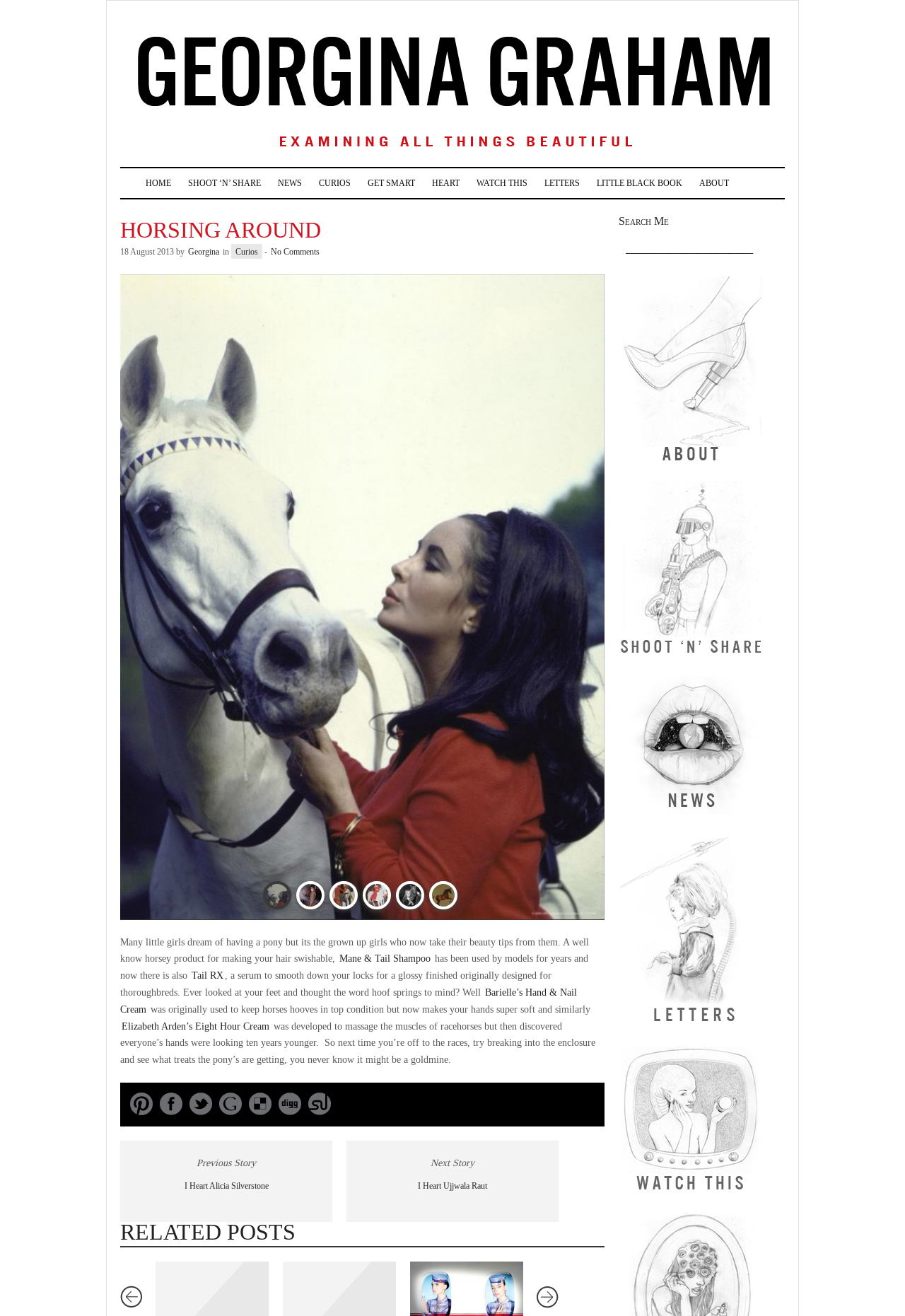What is the name of the author?
Based on the visual content, answer with a single word or a brief phrase.

Georgina